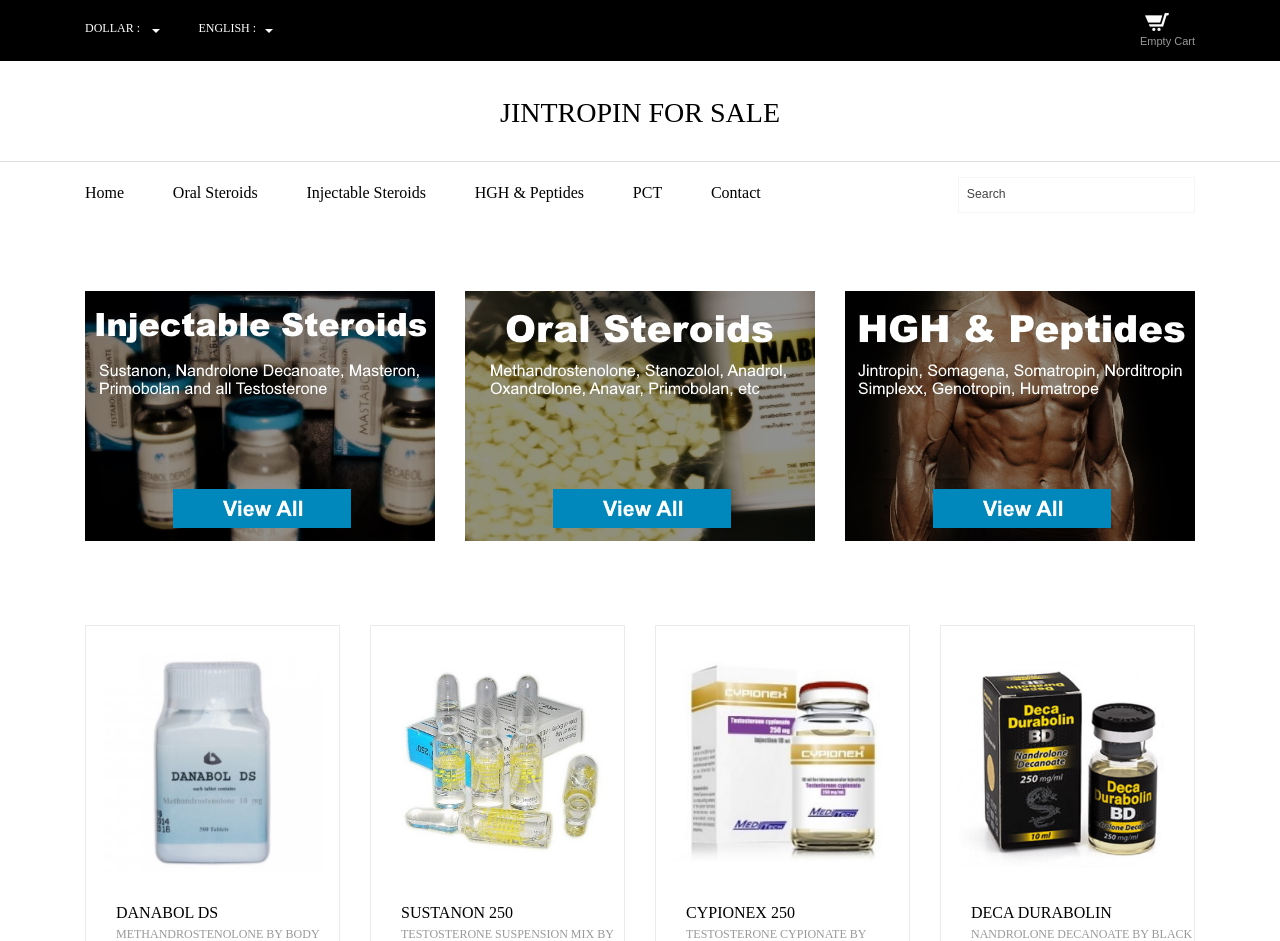Please identify the bounding box coordinates of the clickable element to fulfill the following instruction: "Buy Injectable Steroids". The coordinates should be four float numbers between 0 and 1, i.e., [left, top, right, bottom].

[0.066, 0.309, 0.34, 0.574]